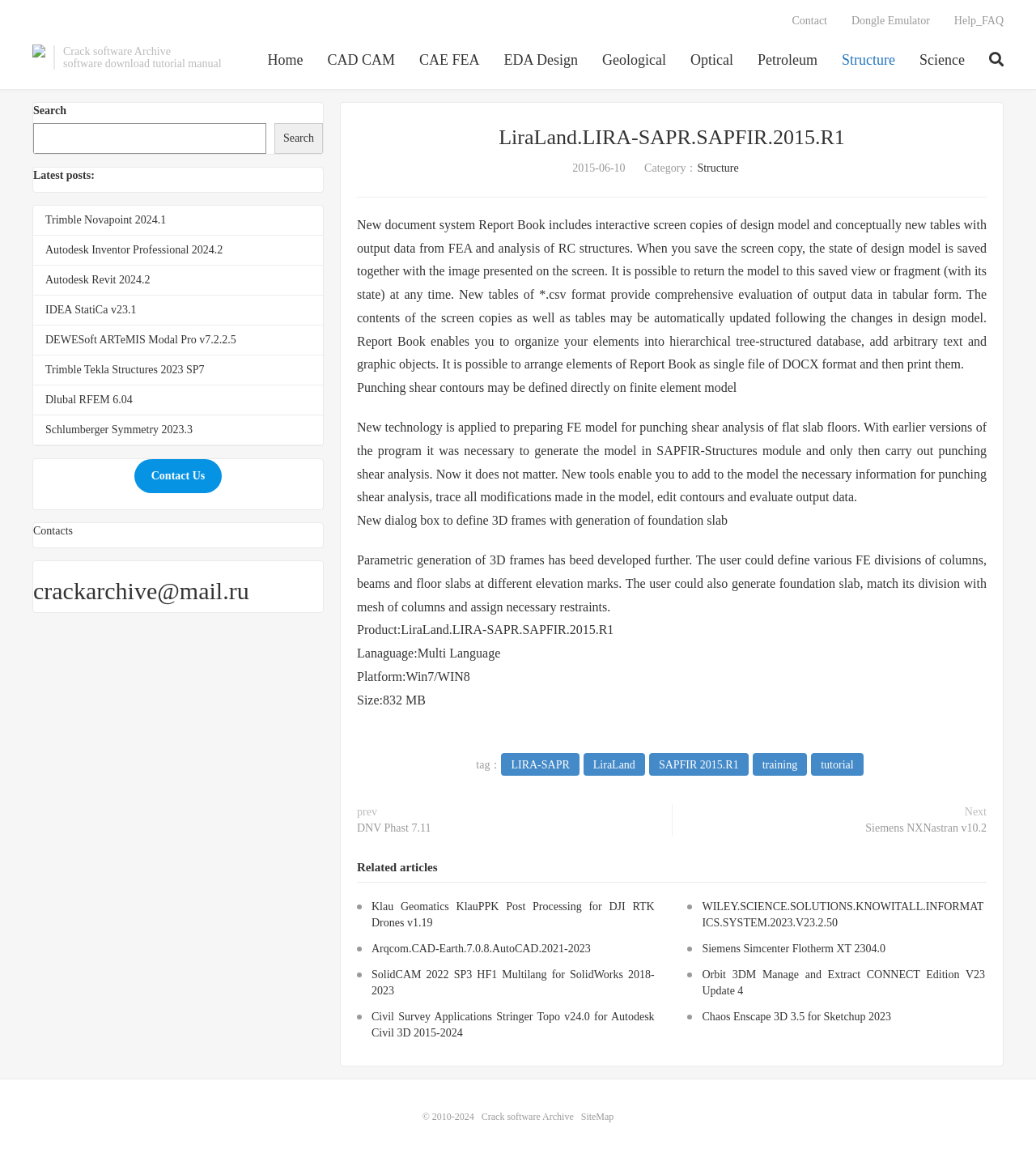Refer to the screenshot and give an in-depth answer to this question: What is the platform of the product?

The platform of the product can be found in the article section, where it is mentioned as 'Platform:Win7/WIN8'.